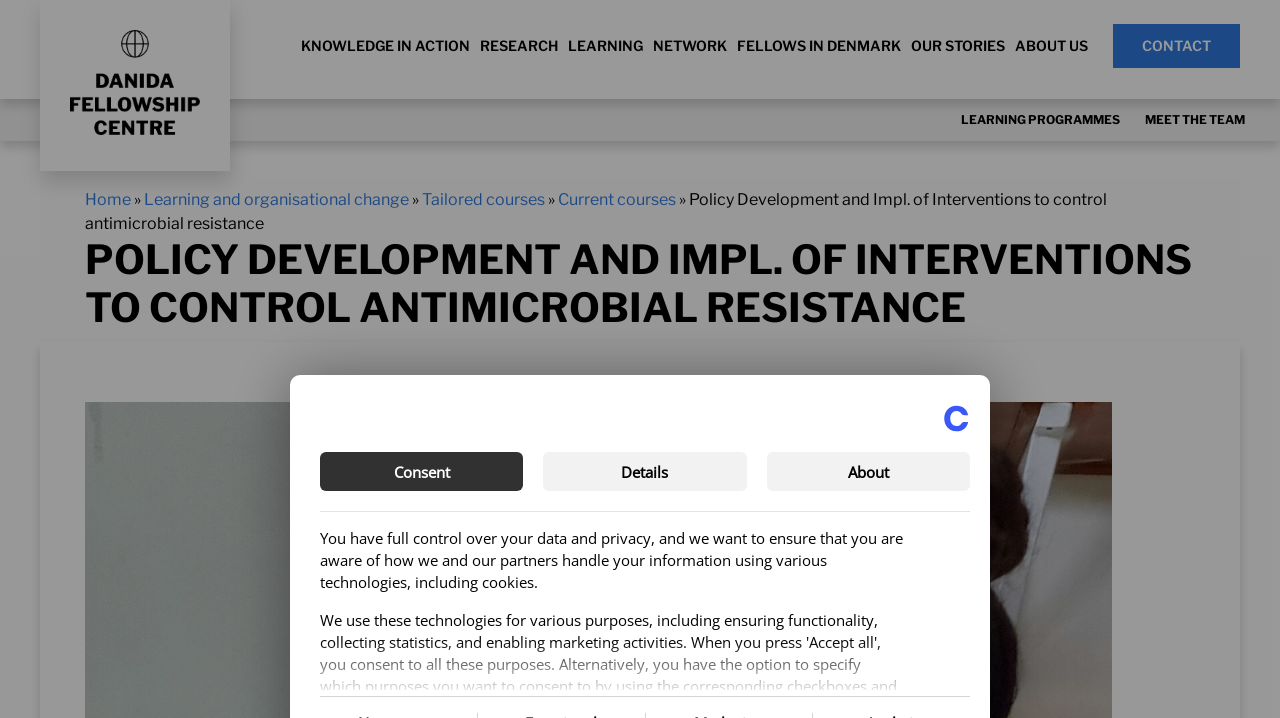Pinpoint the bounding box coordinates of the area that should be clicked to complete the following instruction: "Go to the KNOWLEDGE IN ACTION page". The coordinates must be given as four float numbers between 0 and 1, i.e., [left, top, right, bottom].

[0.231, 0.033, 0.371, 0.094]